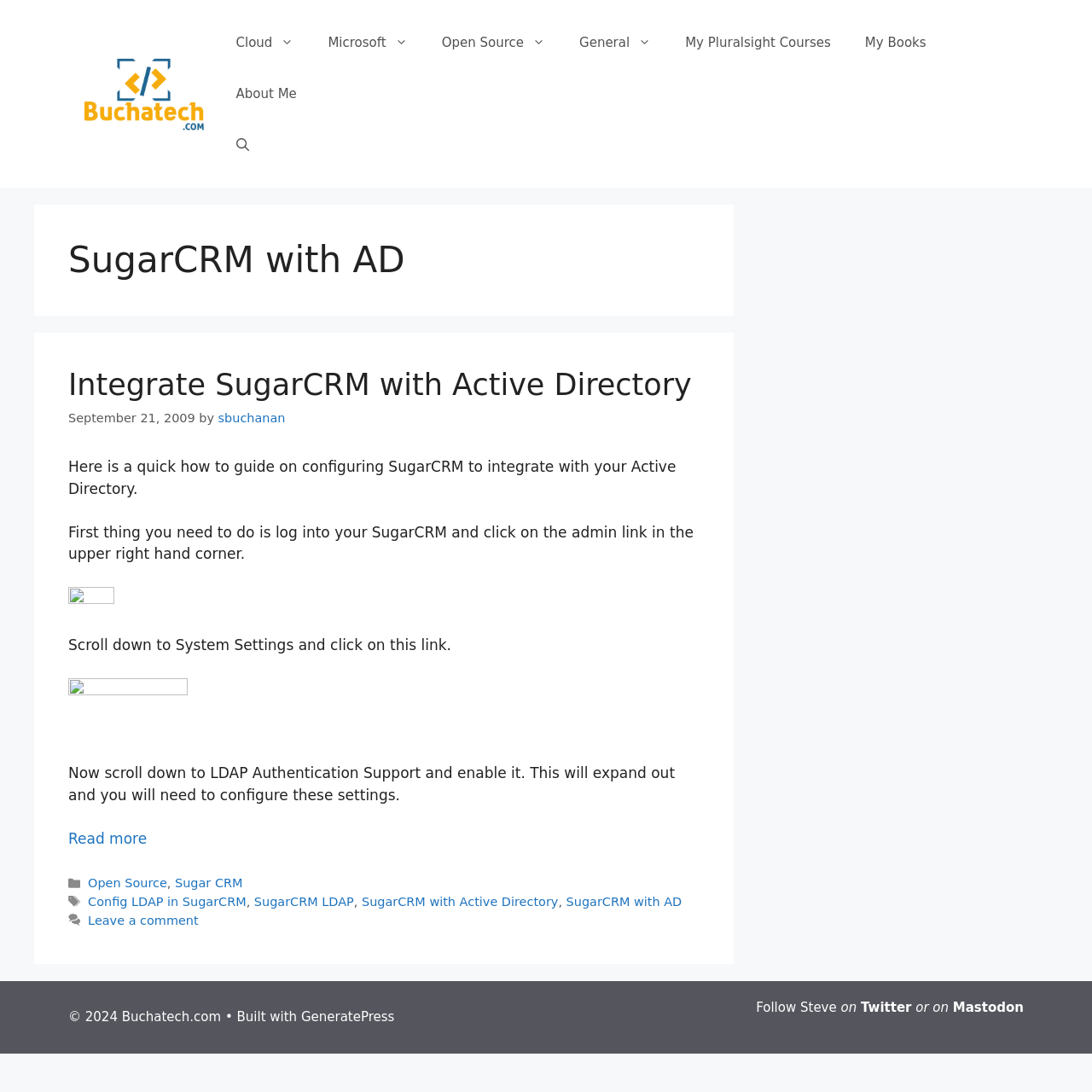Answer the question with a single word or phrase: 
What is the date of the article?

September 21, 2009